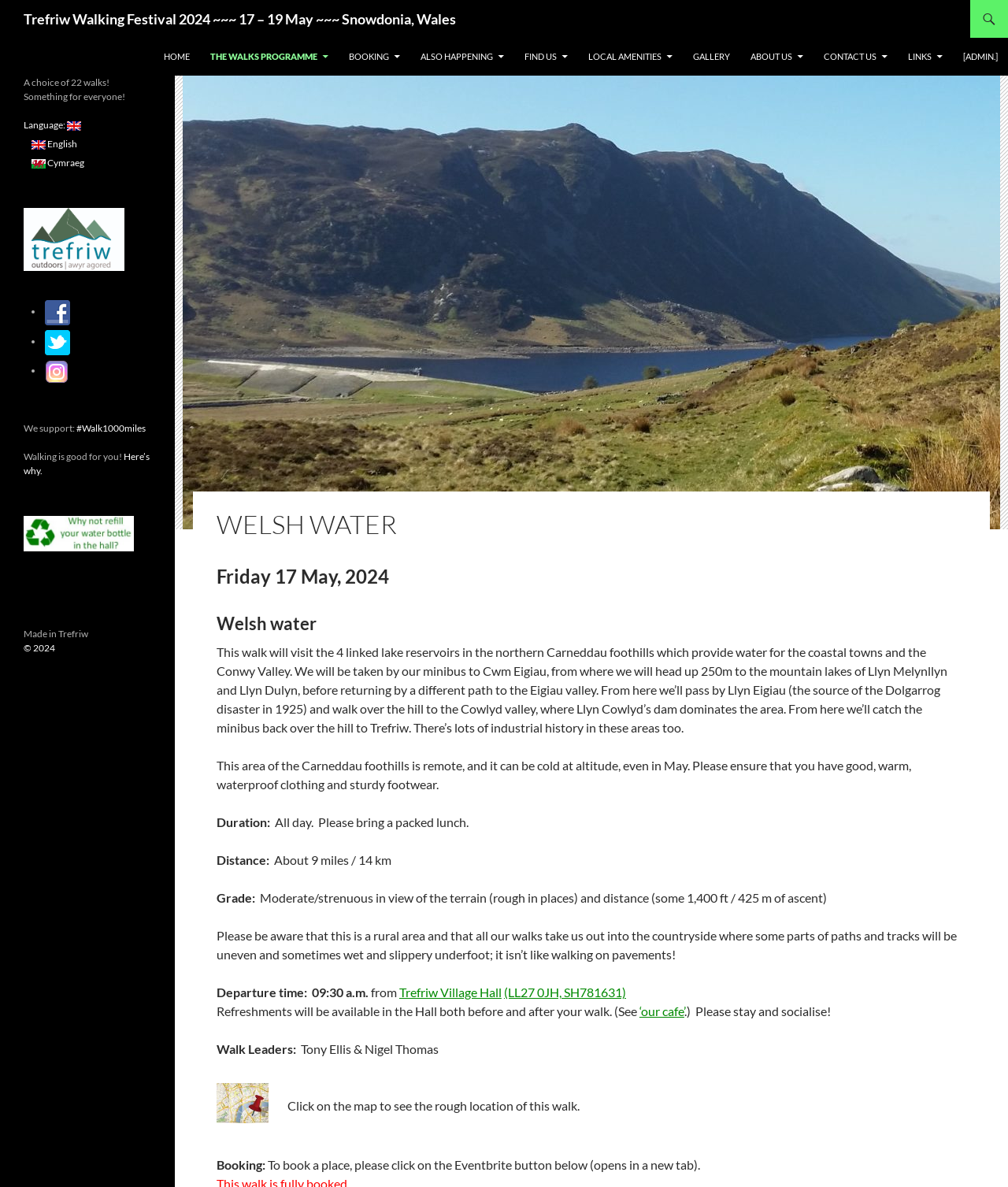Find the bounding box of the UI element described as: "Model Publication Scheme". The bounding box coordinates should be given as four float values between 0 and 1, i.e., [left, top, right, bottom].

None